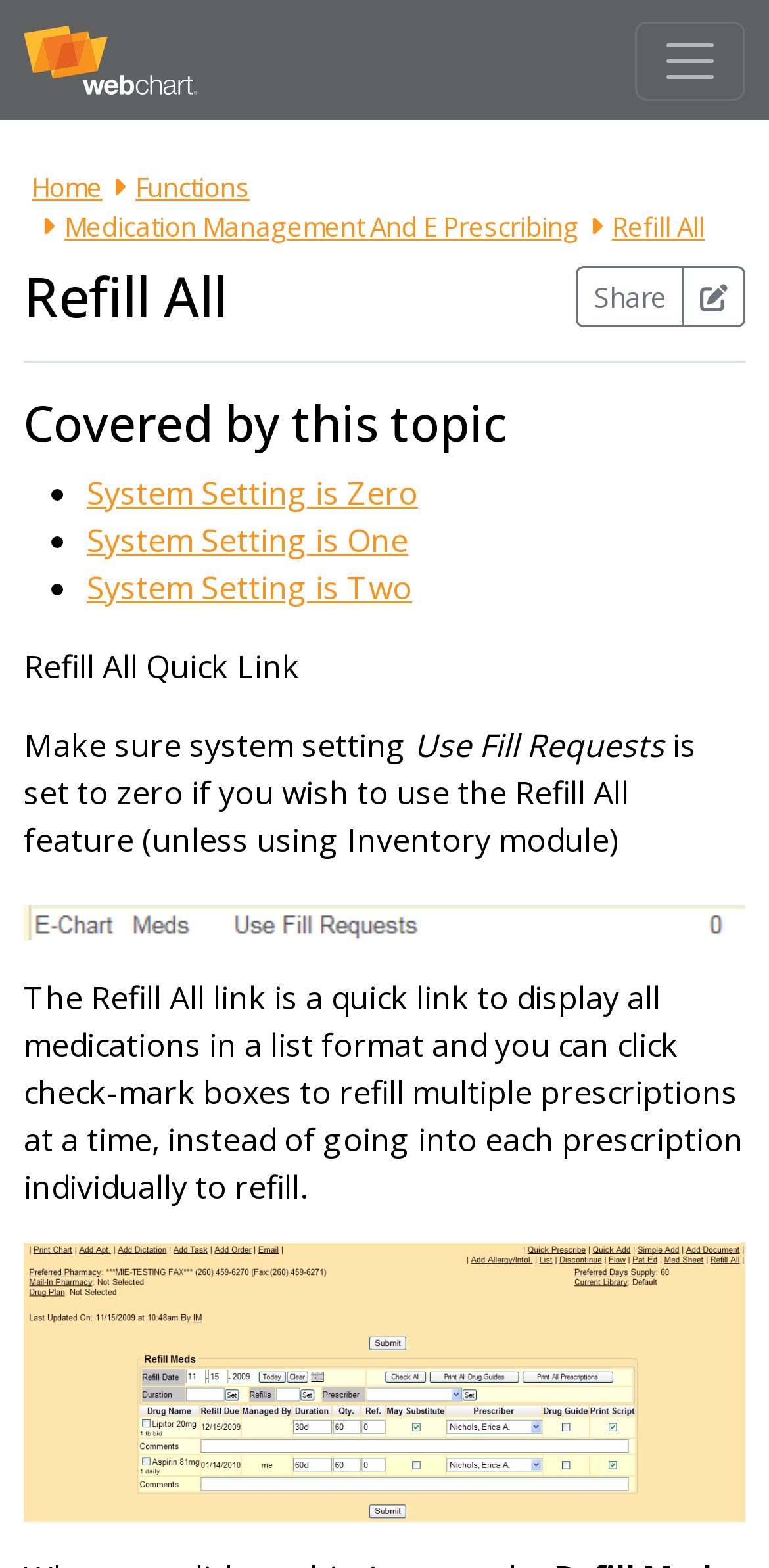Extract the bounding box coordinates for the described element: "System Setting is One". The coordinates should be represented as four float numbers between 0 and 1: [left, top, right, bottom].

[0.113, 0.329, 0.969, 0.36]